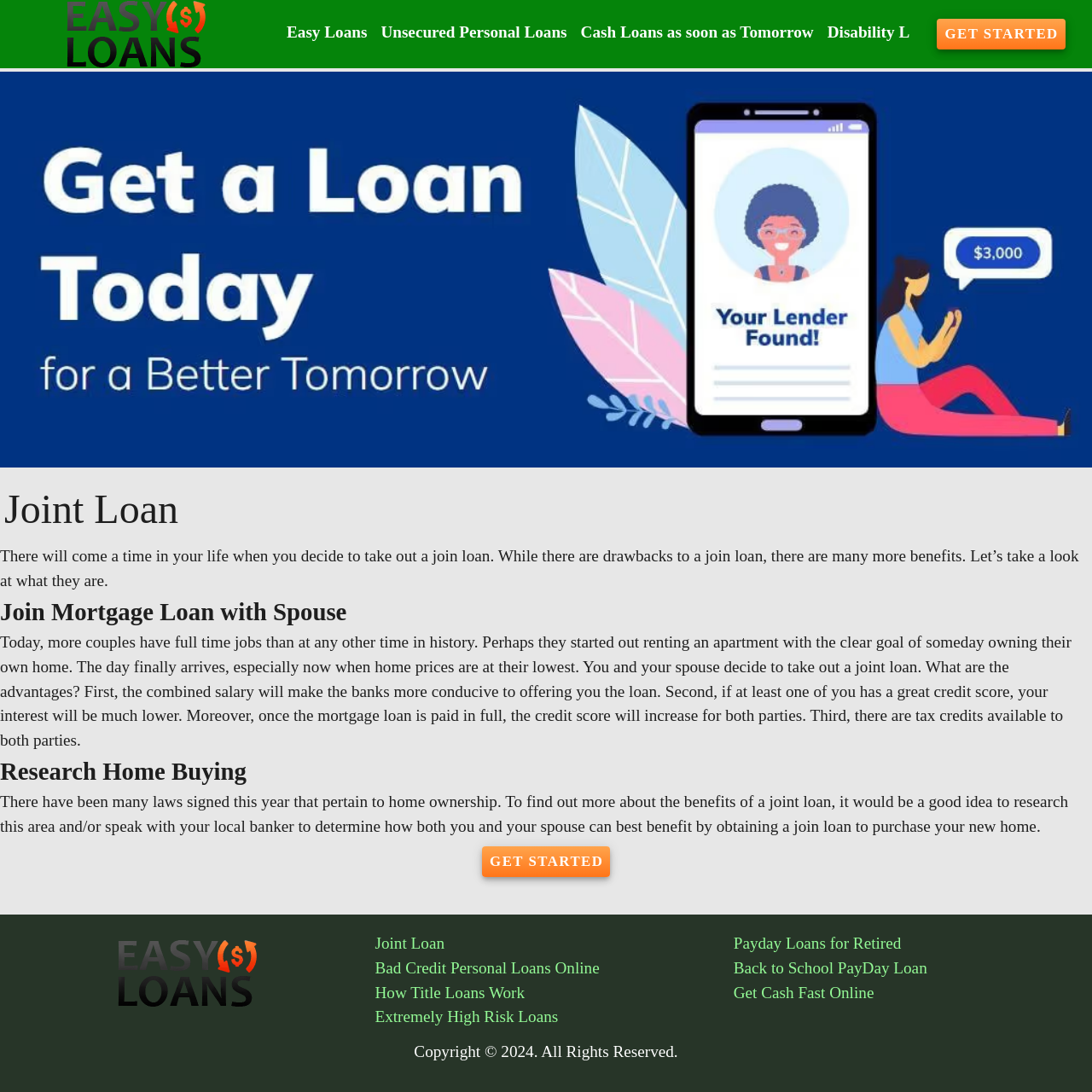Identify the bounding box coordinates of the element that should be clicked to fulfill this task: "Click 'Get Started' button". The coordinates should be provided as four float numbers between 0 and 1, i.e., [left, top, right, bottom].

[0.858, 0.017, 0.976, 0.045]